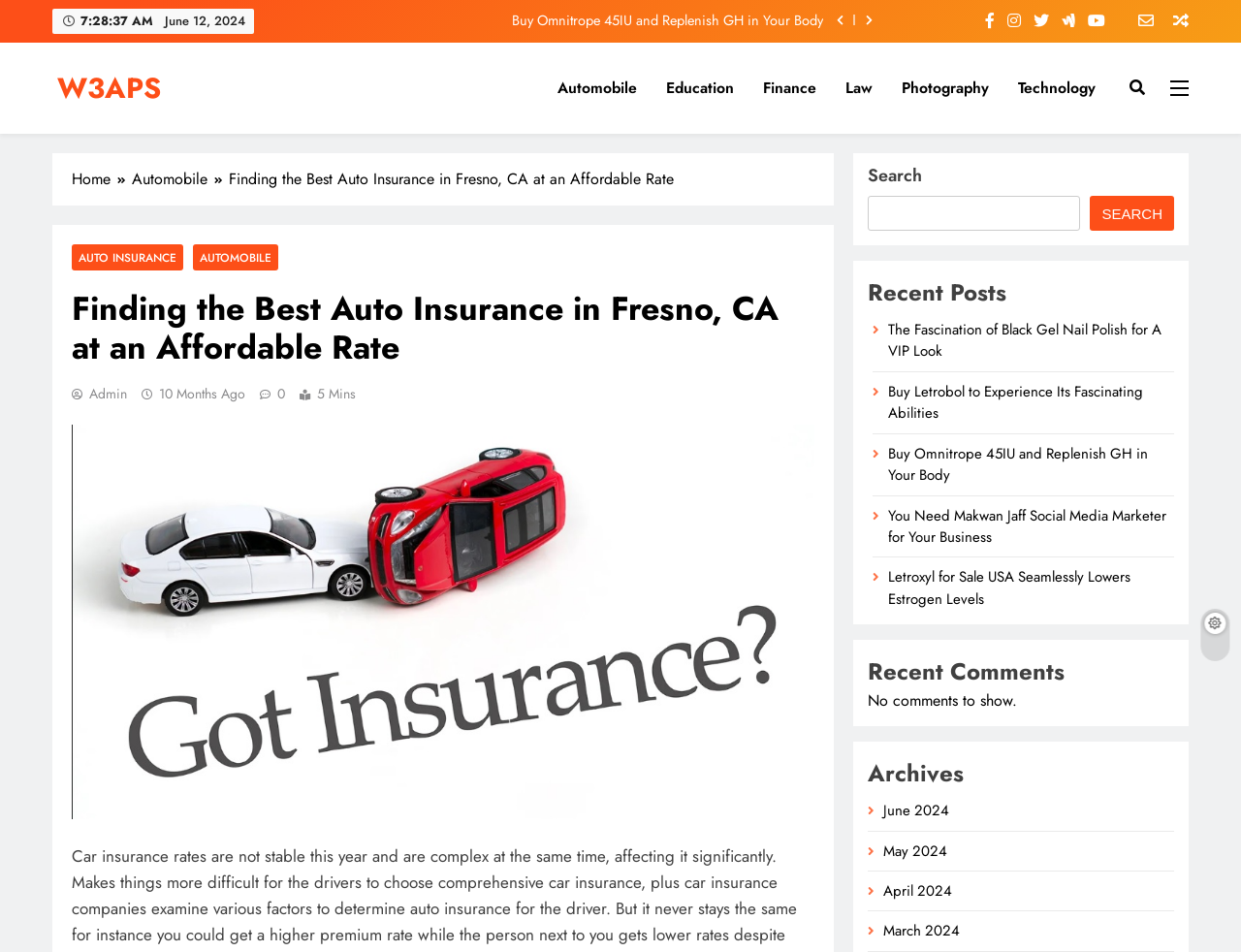Find the bounding box coordinates of the element's region that should be clicked in order to follow the given instruction: "Click on Newsletter". The coordinates should consist of four float numbers between 0 and 1, i.e., [left, top, right, bottom].

[0.905, 0.01, 0.93, 0.035]